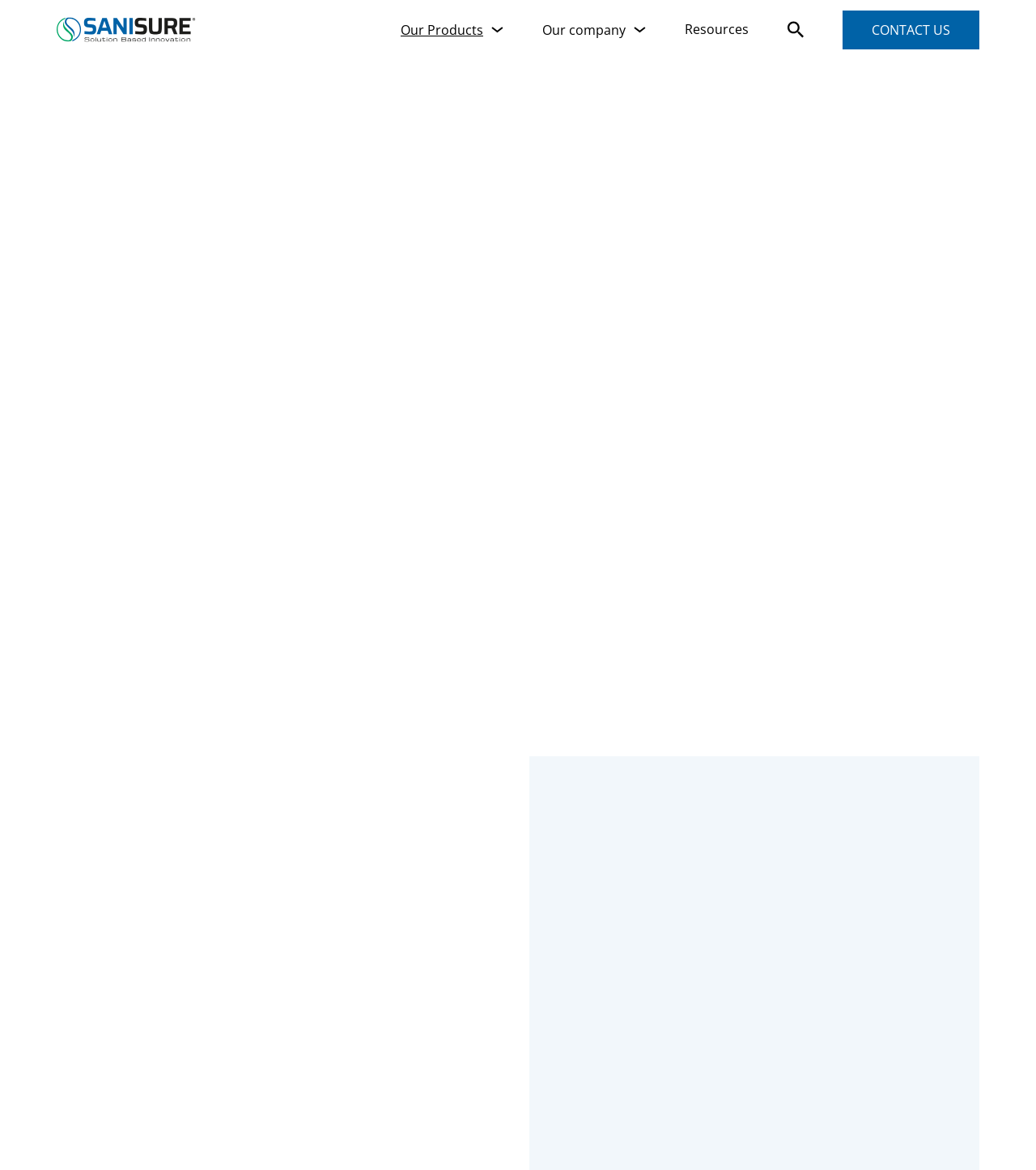Determine the bounding box coordinates for the UI element with the following description: "Our products". The coordinates should be four float numbers between 0 and 1, represented as [left, top, right, bottom].

[0.09, 0.136, 0.152, 0.149]